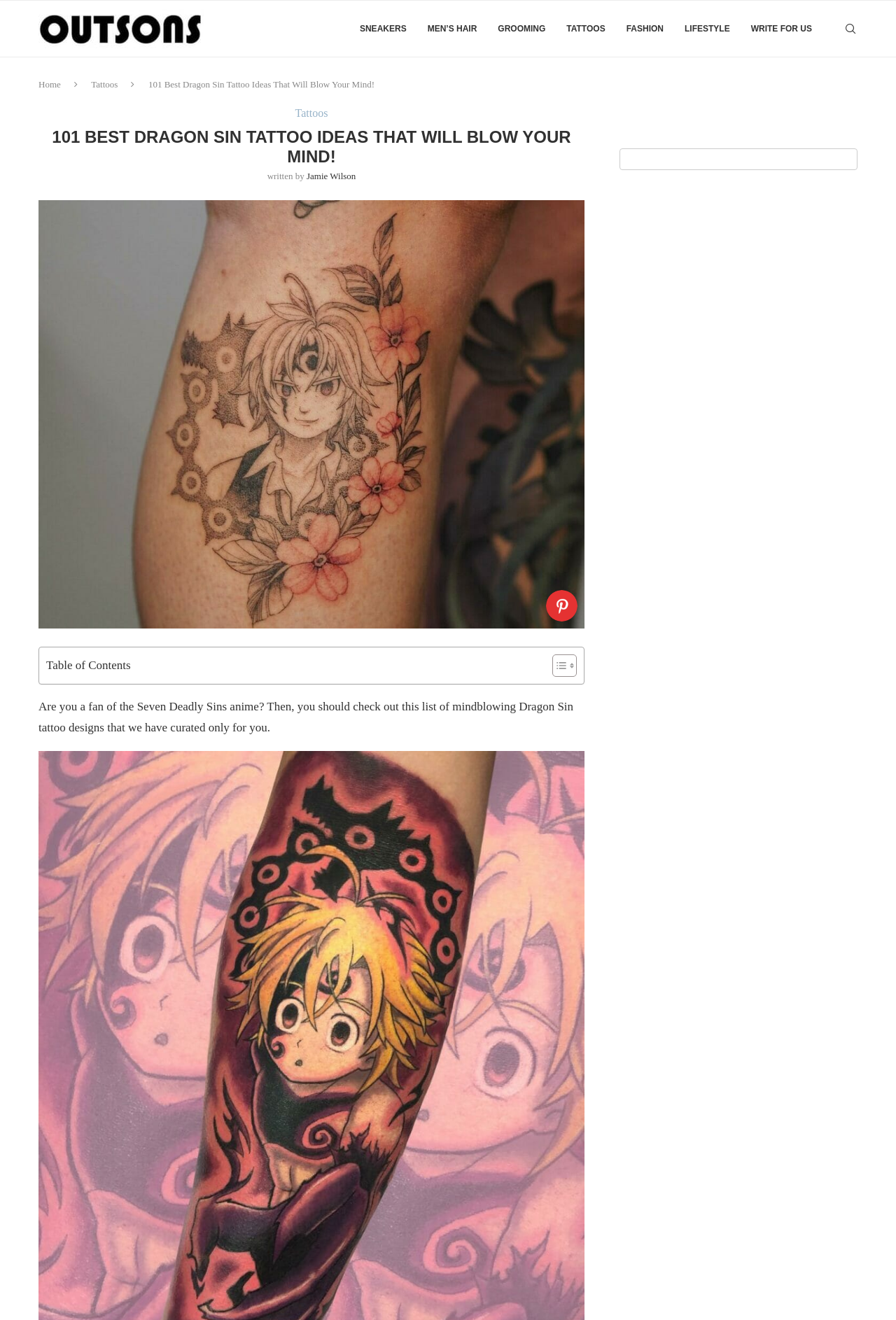Determine the bounding box coordinates for the area you should click to complete the following instruction: "search for something".

[0.941, 0.001, 0.957, 0.043]